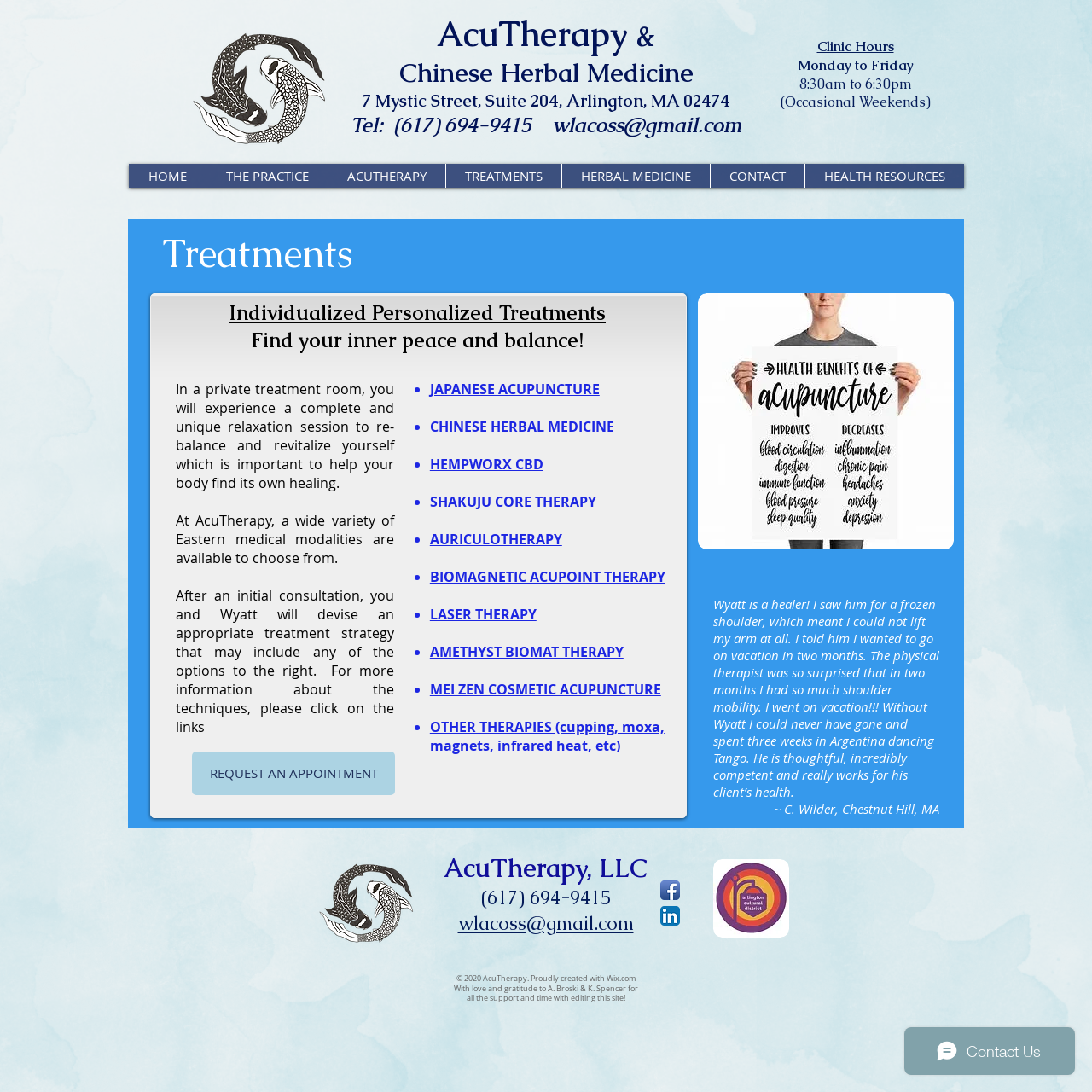What is the clinic's phone number?
Please provide a comprehensive answer based on the information in the image.

I found the clinic's phone number by looking at the heading elements and static text elements. The phone number is mentioned in the heading element with the text 'Tel: (617) 694-9415' and also in the static text element at the bottom of the page.